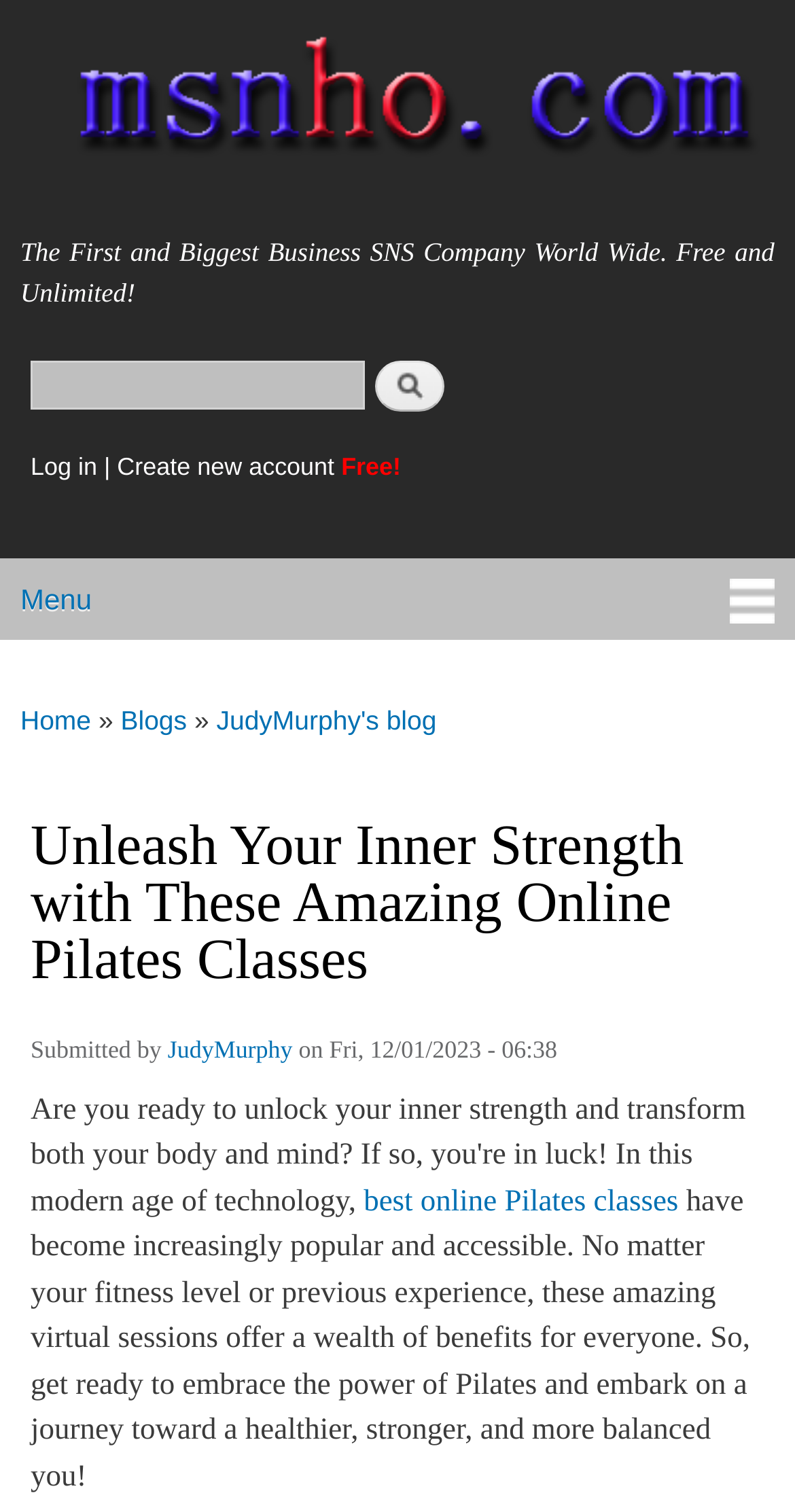Please locate and retrieve the main header text of the webpage.

Unleash Your Inner Strength with These Amazing Online Pilates Classes